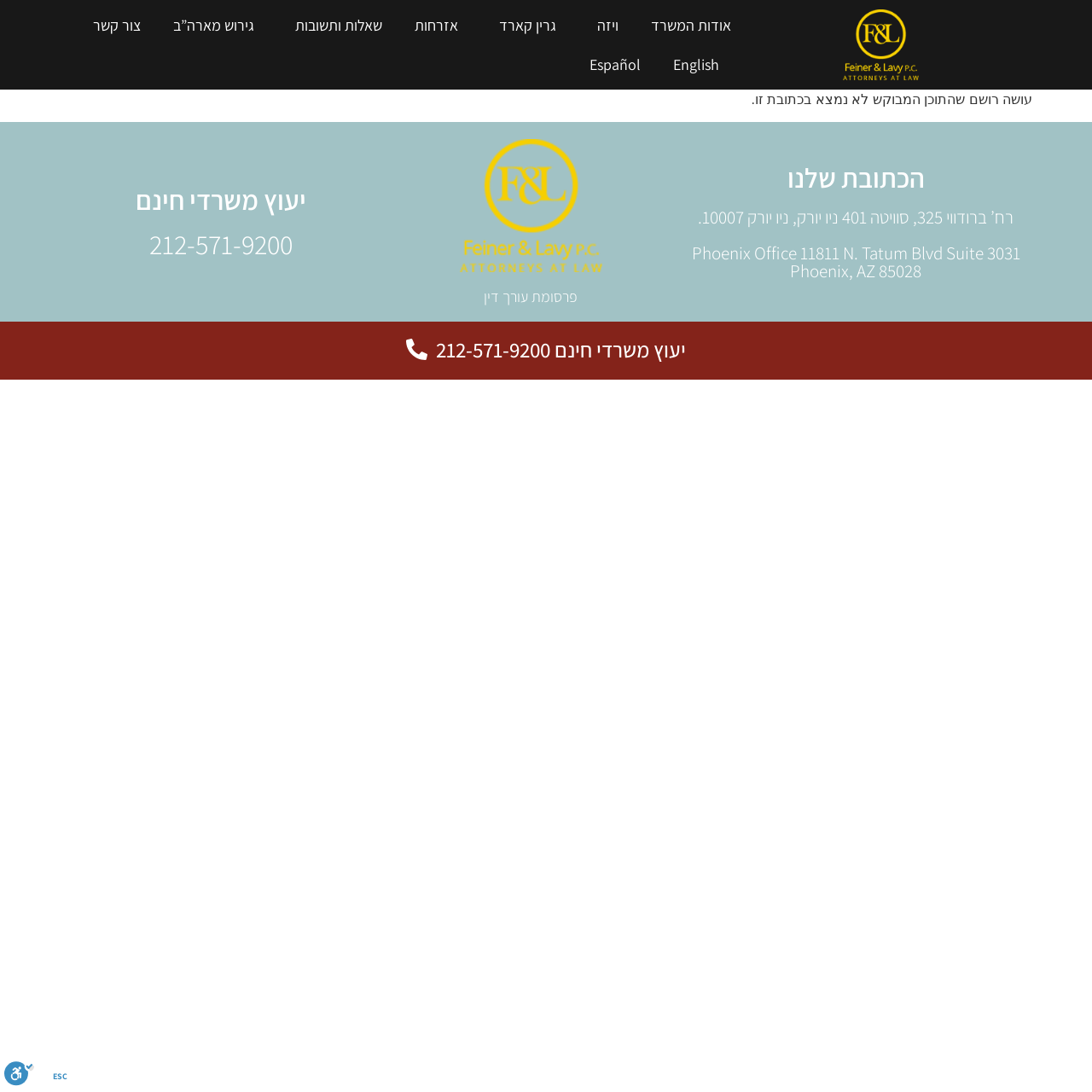Locate the bounding box coordinates of the element that needs to be clicked to carry out the instruction: "Click the 'צור קשר' link". The coordinates should be given as four float numbers ranging from 0 to 1, i.e., [left, top, right, bottom].

[0.081, 0.005, 0.133, 0.041]